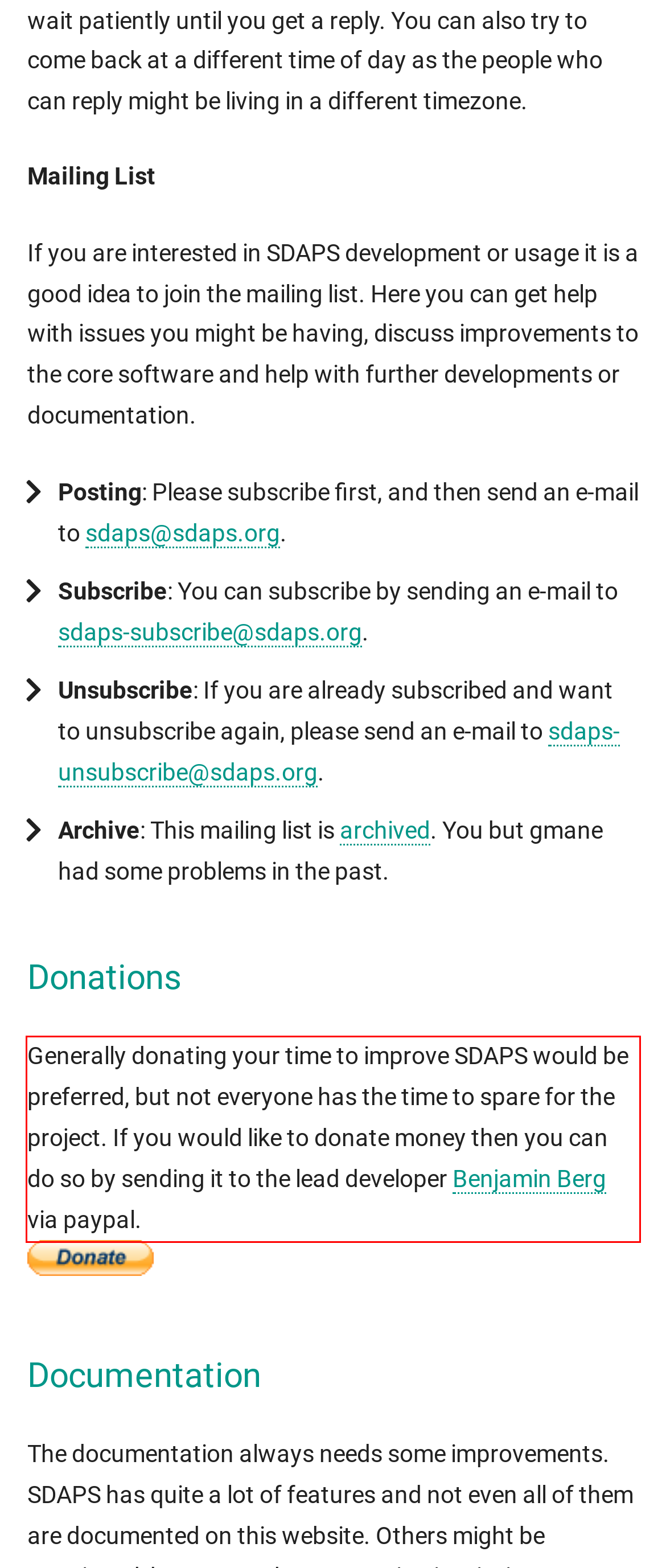Given a screenshot of a webpage with a red bounding box, extract the text content from the UI element inside the red bounding box.

Generally donating your time to improve SDAPS would be preferred, but not everyone has the time to spare for the project. If you would like to donate money then you can do so by sending it to the lead developer Benjamin Berg via paypal.